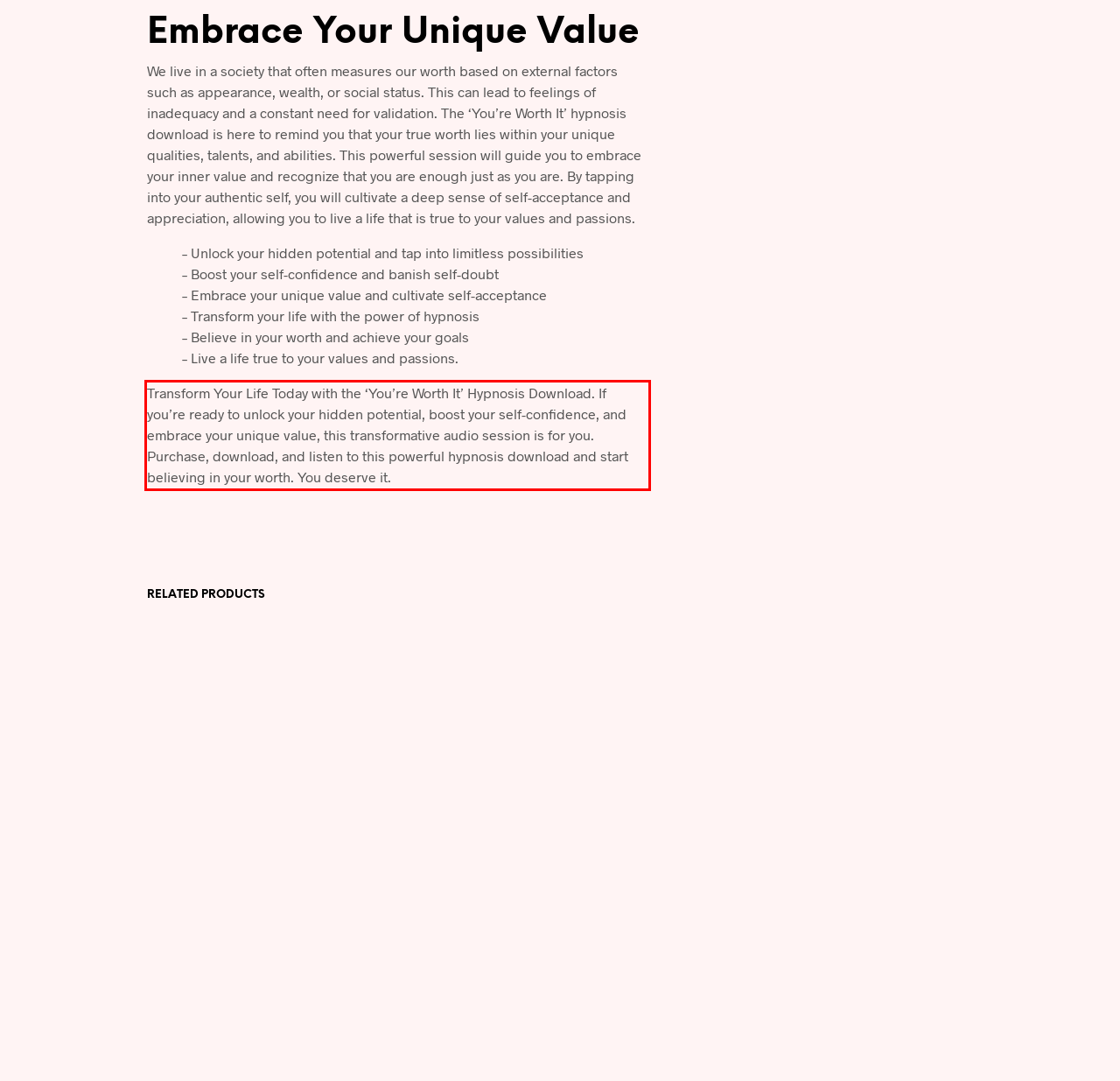Please look at the screenshot provided and find the red bounding box. Extract the text content contained within this bounding box.

Transform Your Life Today with the ‘You’re Worth It’ Hypnosis Download. If you’re ready to unlock your hidden potential, boost your self-confidence, and embrace your unique value, this transformative audio session is for you. Purchase, download, and listen to this powerful hypnosis download and start believing in your worth. You deserve it.